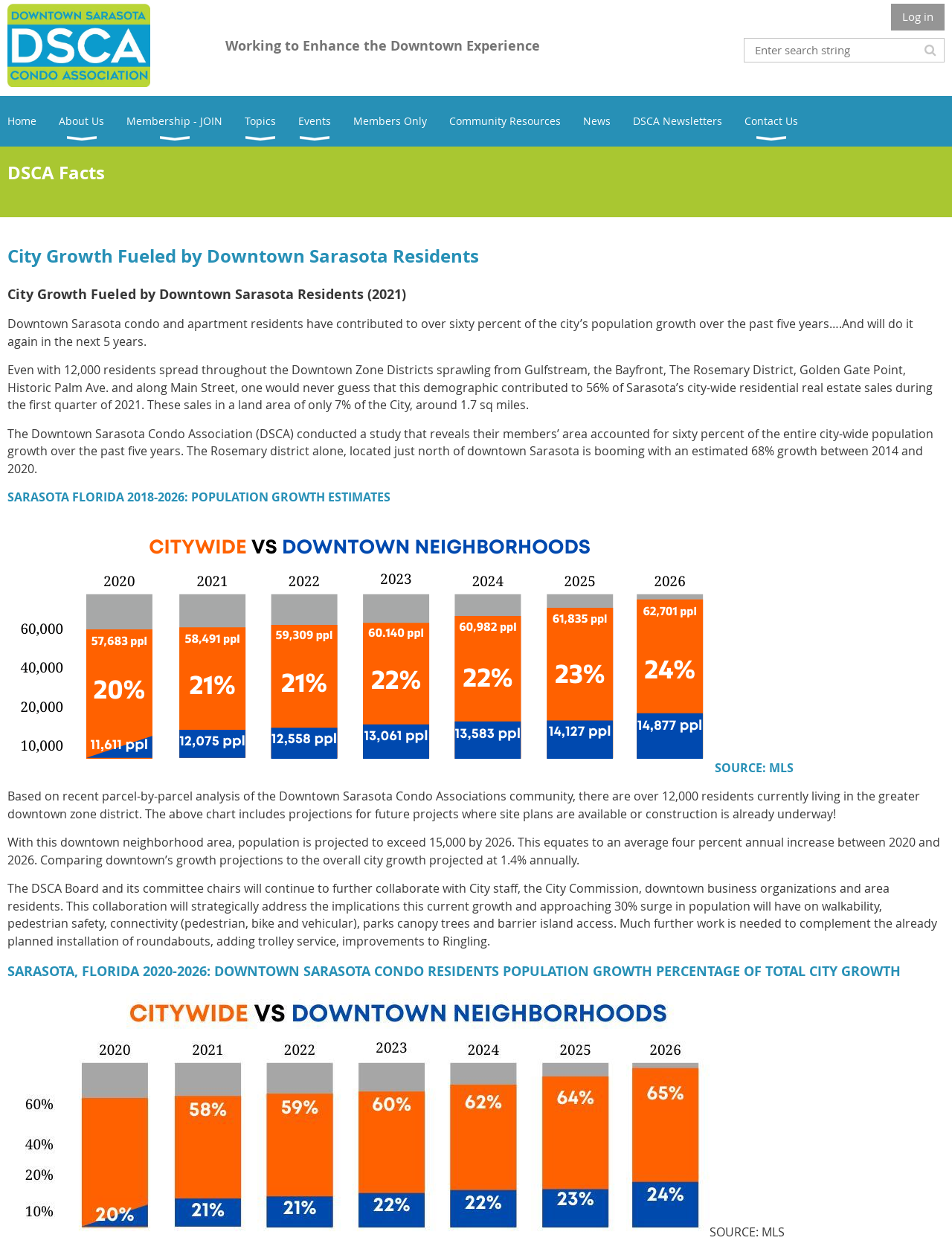Summarize the webpage with intricate details.

The webpage is about the Downtown Sarasota Condominium Association (DSCA) and its facts. At the top, there is a header section with three columns. The first column contains a heading "Downtown Sarasota Condominium Association - DSCA Facts", the second column has a heading "Working to Enhance the Downtown Experience", and the third column has a login link and a search box.

Below the header section, there is a navigation menu with nine links: "Home", "About Us", "Membership - JOIN", "Topics", "Events", "Members Only", "Community Resources", "News", and "Contact Us". These links are aligned horizontally and take up the full width of the page.

The main content of the page is divided into several sections. The first section has a heading "DSCA Facts" and contains several paragraphs of text discussing the growth of the city fueled by downtown Sarasota residents. The text is accompanied by a few charts or graphs, but they are not explicitly described.

The text explains that downtown Sarasota condo and apartment residents have contributed to over 60% of the city's population growth over the past five years and are expected to continue growing. It also mentions that the Downtown Sarasota Condo Association conducted a study that reveals their members' area accounted for 60% of the entire city-wide population growth over the past five years.

The page also contains several other sections of text, including one discussing the population growth estimates for Sarasota from 2018 to 2026, and another discussing the implications of the current growth and approaching 30% surge in population on walkability, pedestrian safety, and connectivity.